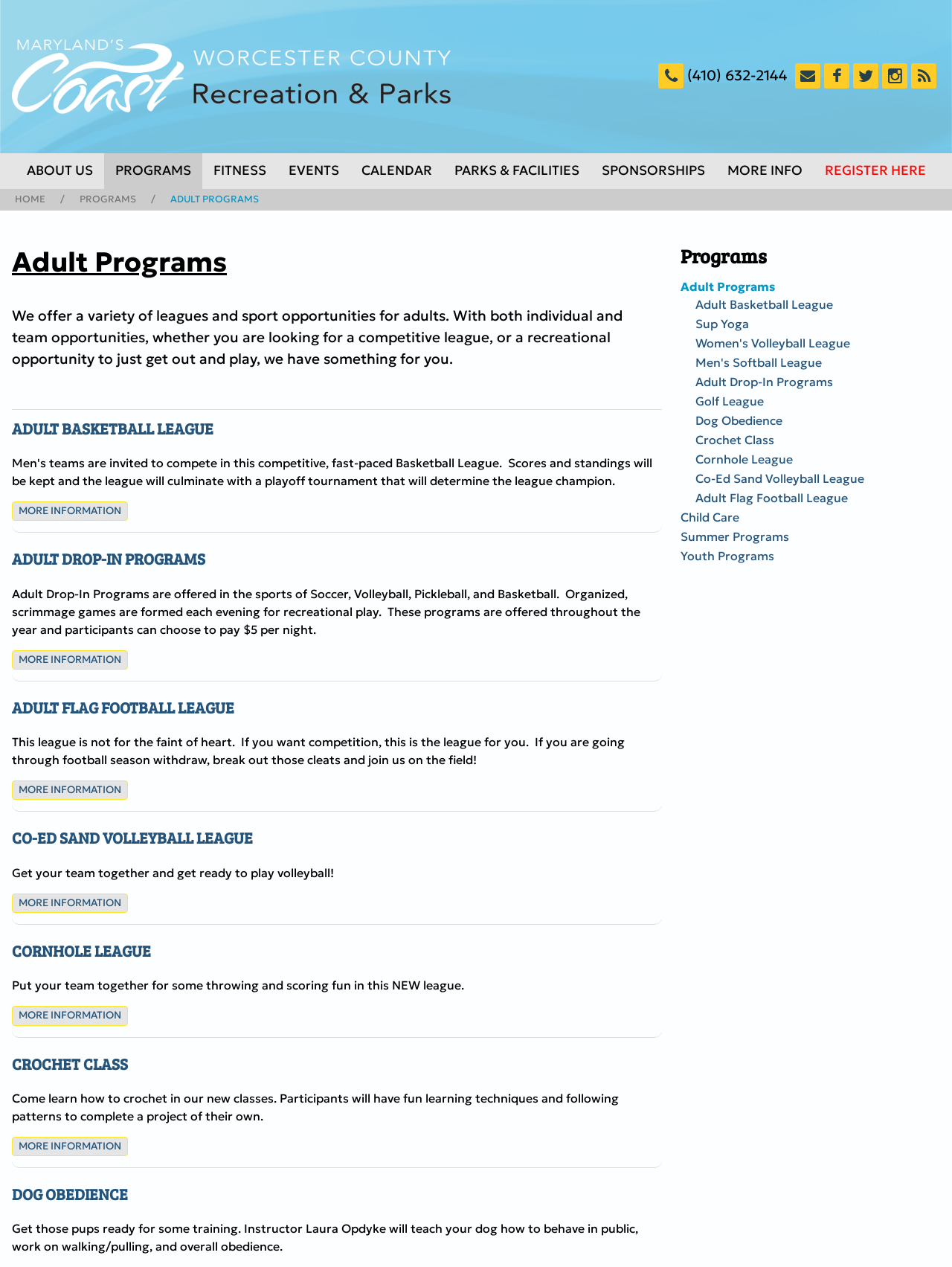What type of programs are offered for adults?
Can you give a detailed and elaborate answer to the question?

Based on the webpage, I can see that there are various programs offered for adults, including sports leagues like basketball, flag football, and volleyball, as well as recreational activities like drop-in programs, crochet classes, and dog obedience training.